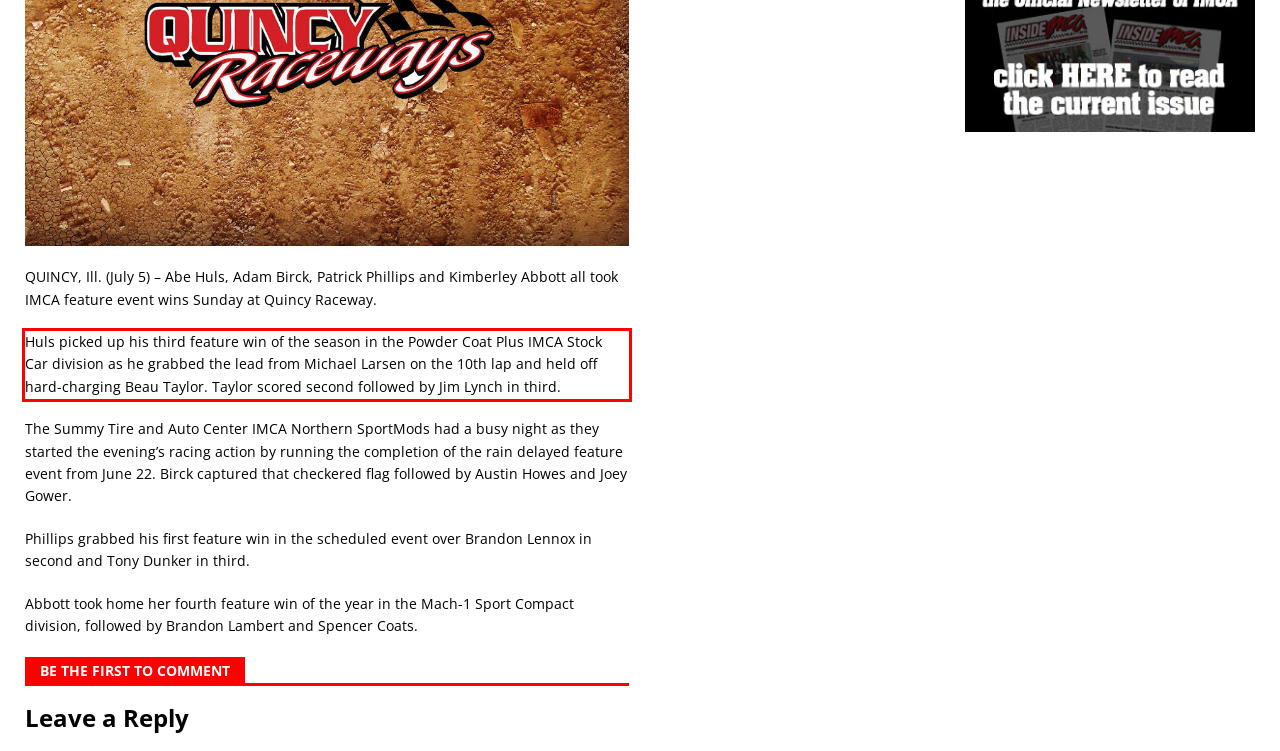Identify the text within the red bounding box on the webpage screenshot and generate the extracted text content.

Huls picked up his third feature win of the season in the Powder Coat Plus IMCA Stock Car division as he grabbed the lead from Michael Larsen on the 10th lap and held off hard-charging Beau Taylor. Taylor scored second followed by Jim Lynch in third.